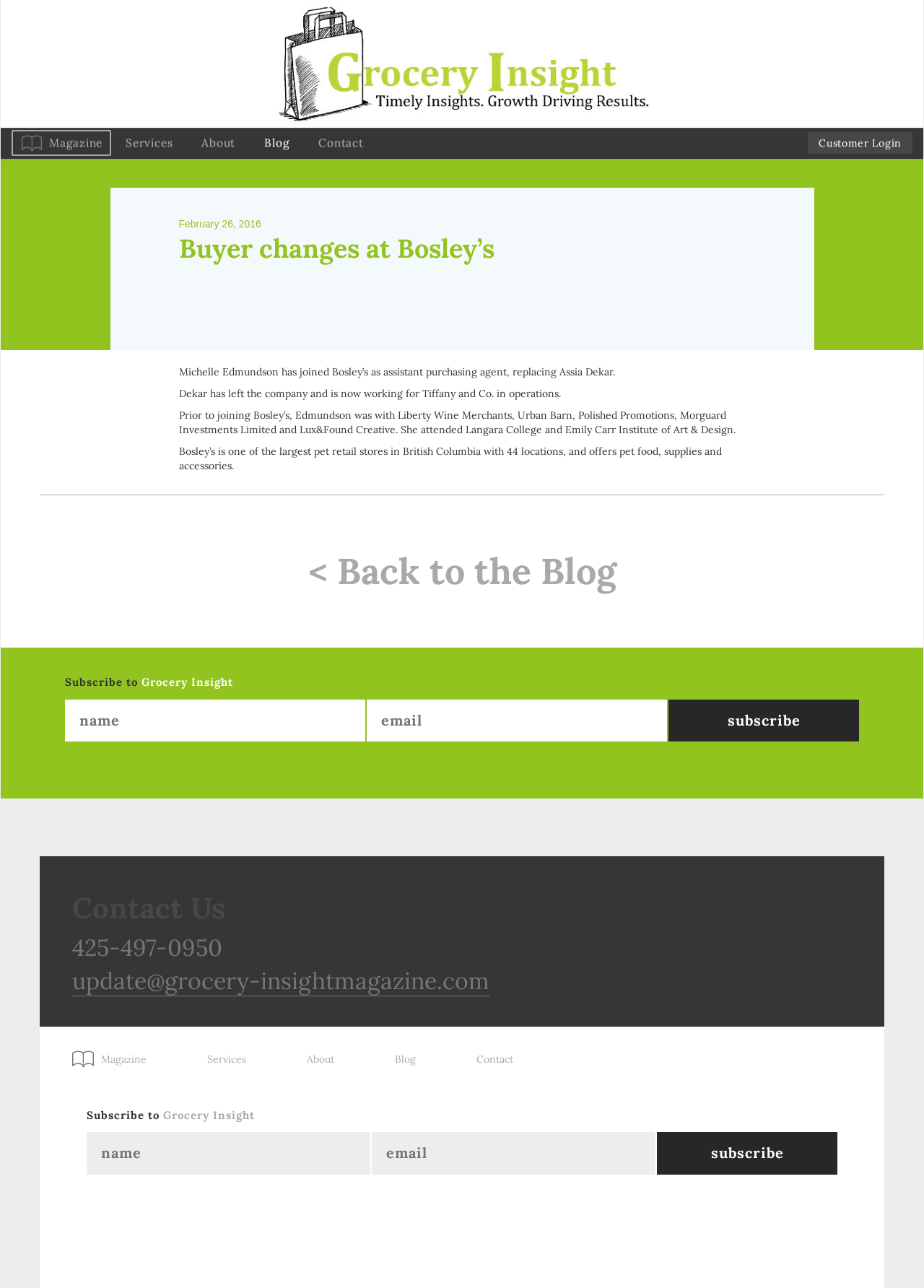Can you find the bounding box coordinates for the element to click on to achieve the instruction: "Go to the blog"?

[0.27, 0.101, 0.329, 0.121]